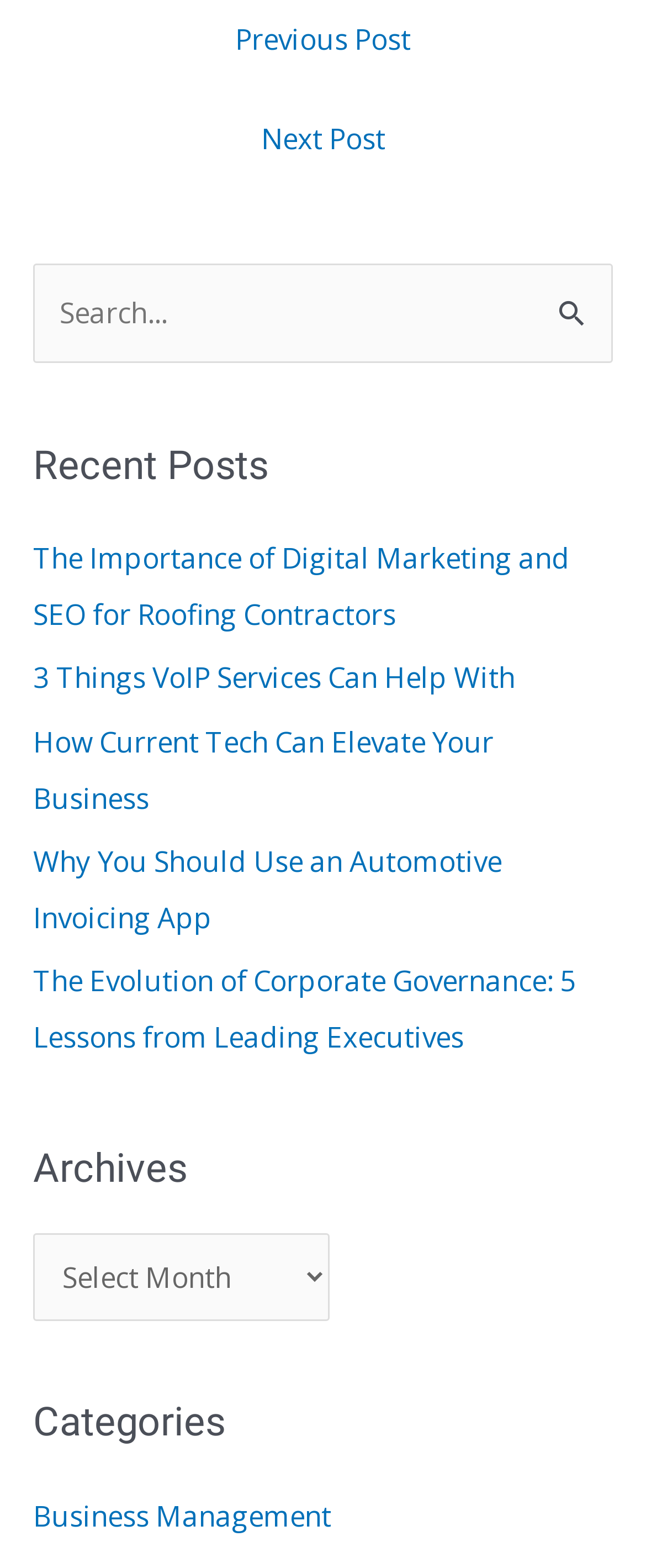Determine the bounding box coordinates of the clickable region to follow the instruction: "Search for something".

[0.051, 0.168, 0.949, 0.231]